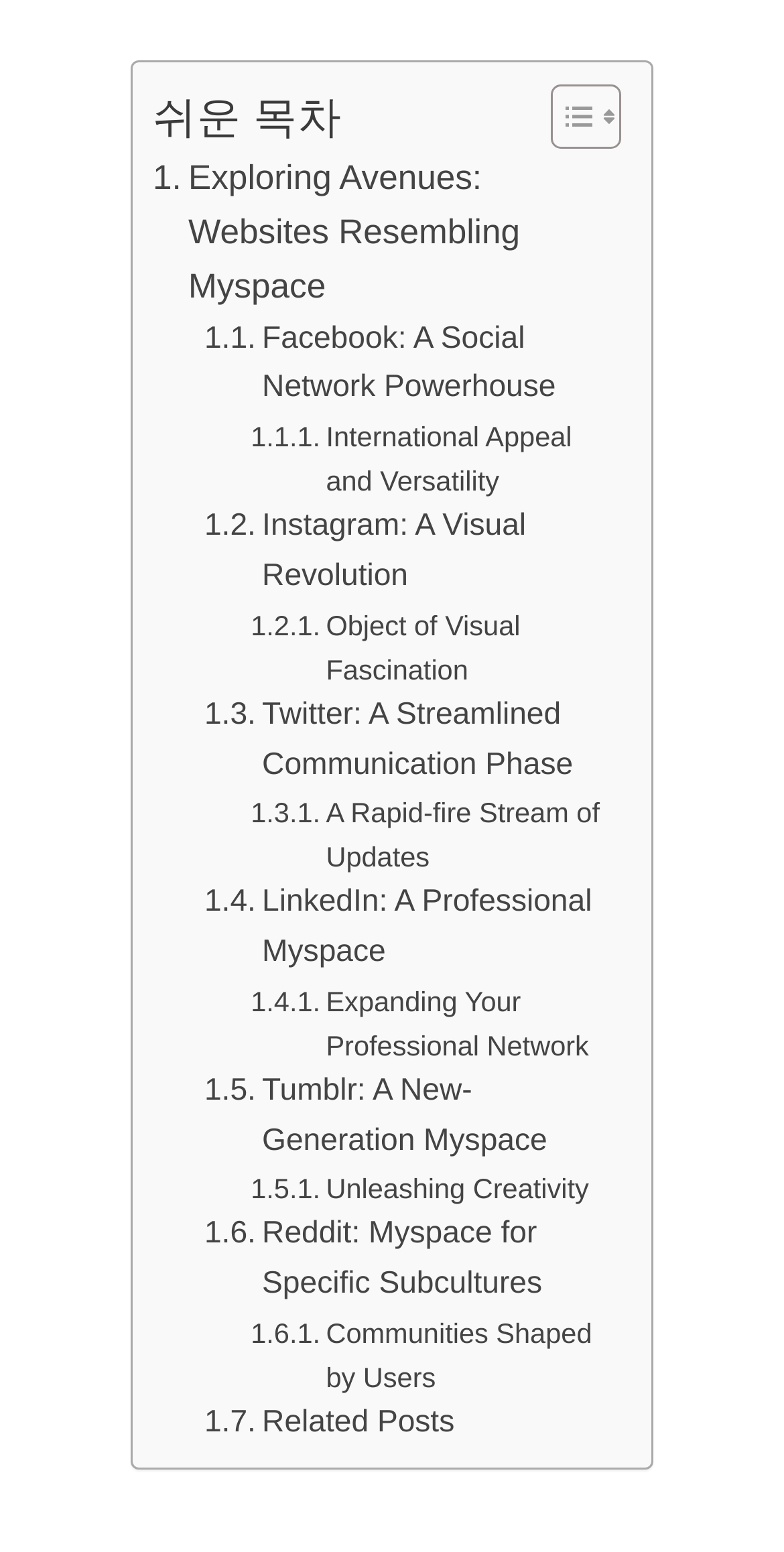Specify the bounding box coordinates of the element's region that should be clicked to achieve the following instruction: "Check out LinkedIn: A Professional Myspace". The bounding box coordinates consist of four float numbers between 0 and 1, in the format [left, top, right, bottom].

[0.261, 0.567, 0.779, 0.63]